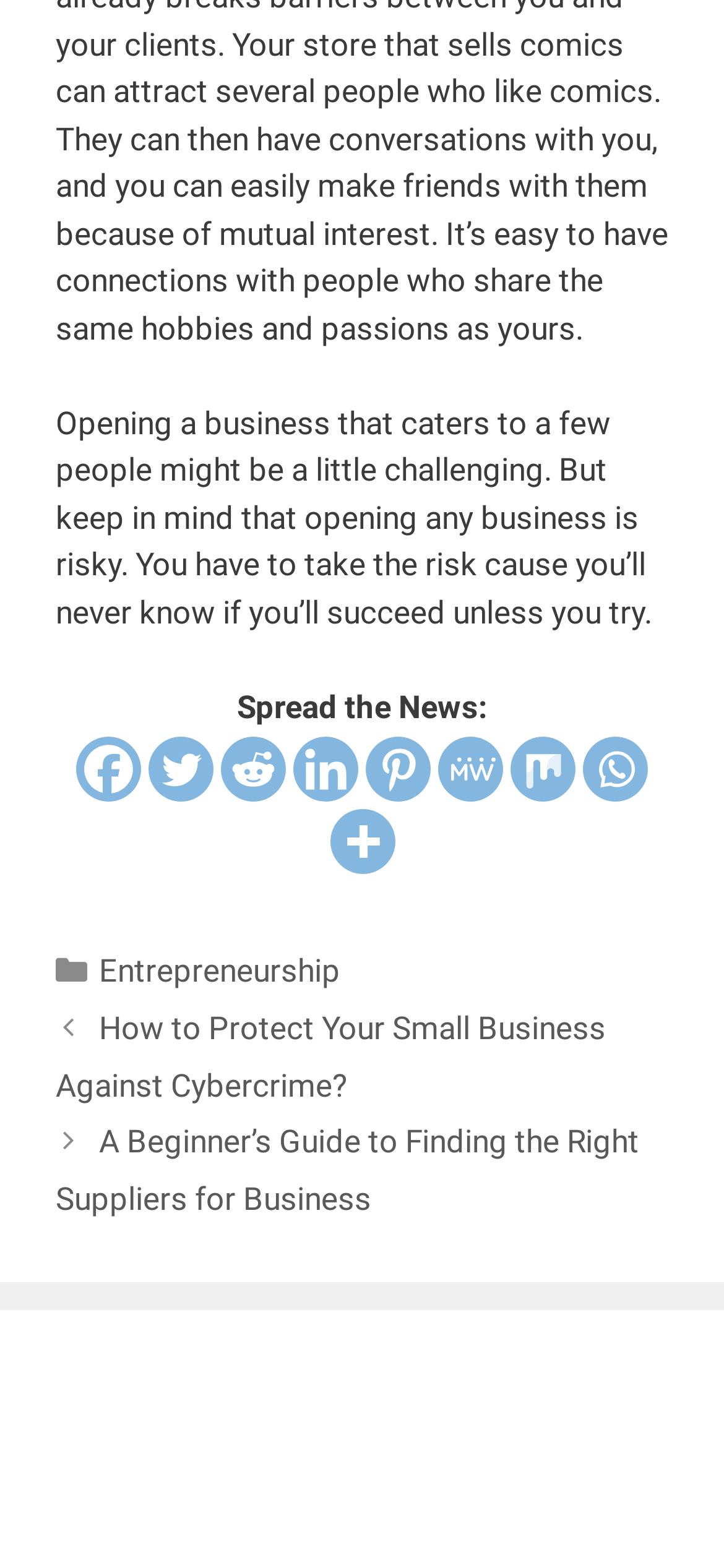Please provide a short answer using a single word or phrase for the question:
How many social media platforms are listed?

8